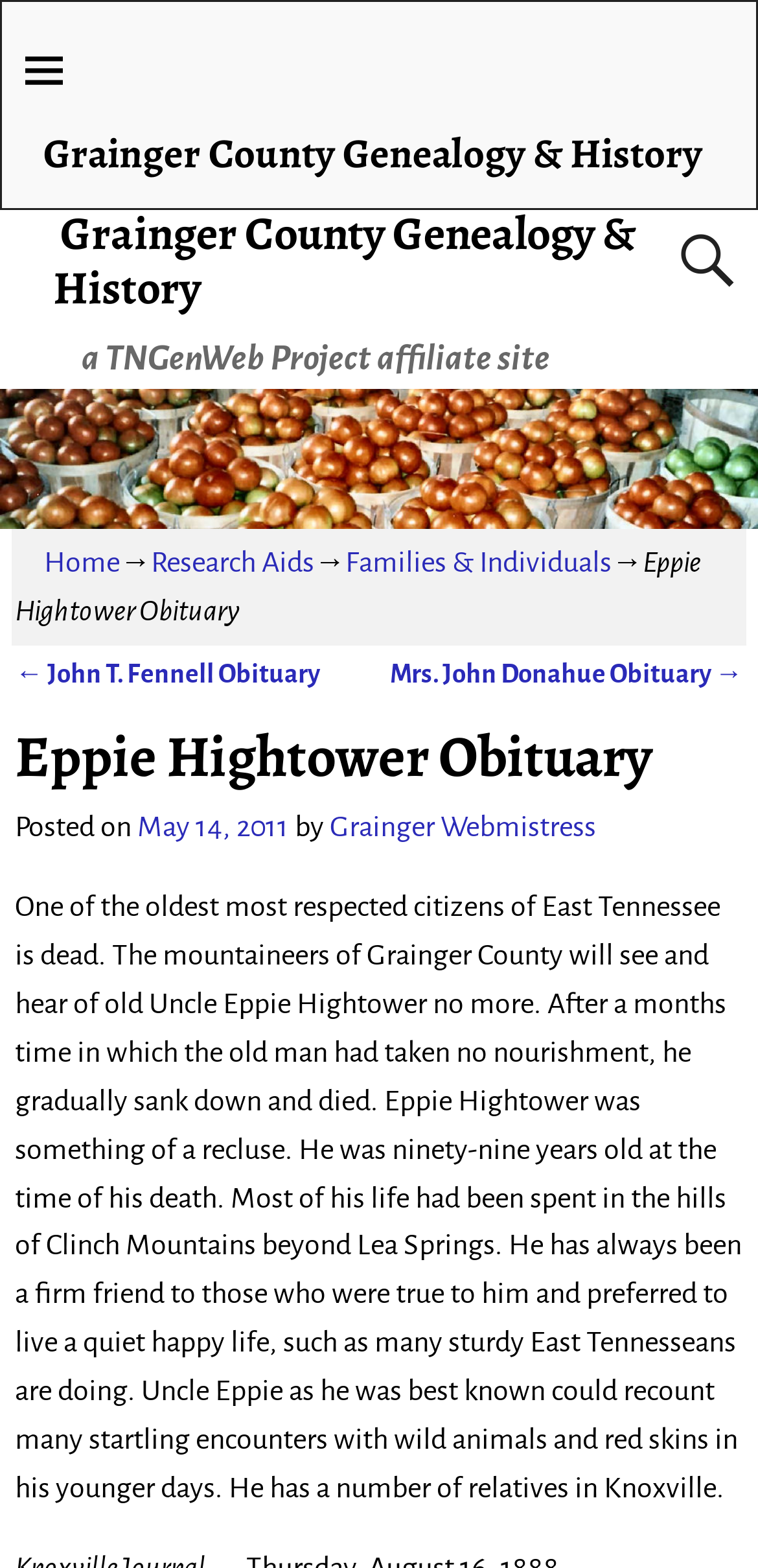What was Eppie Hightower's personality like?
Identify the answer in the screenshot and reply with a single word or phrase.

quiet and happy